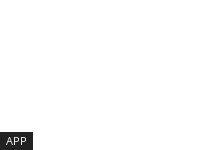Examine the image and give a thorough answer to the following question:
What is the purpose of the 'APP' button?

The caption suggests that the button 'inviting them to explore or download related applications', which implies that its purpose is to serve as a call to action for users.